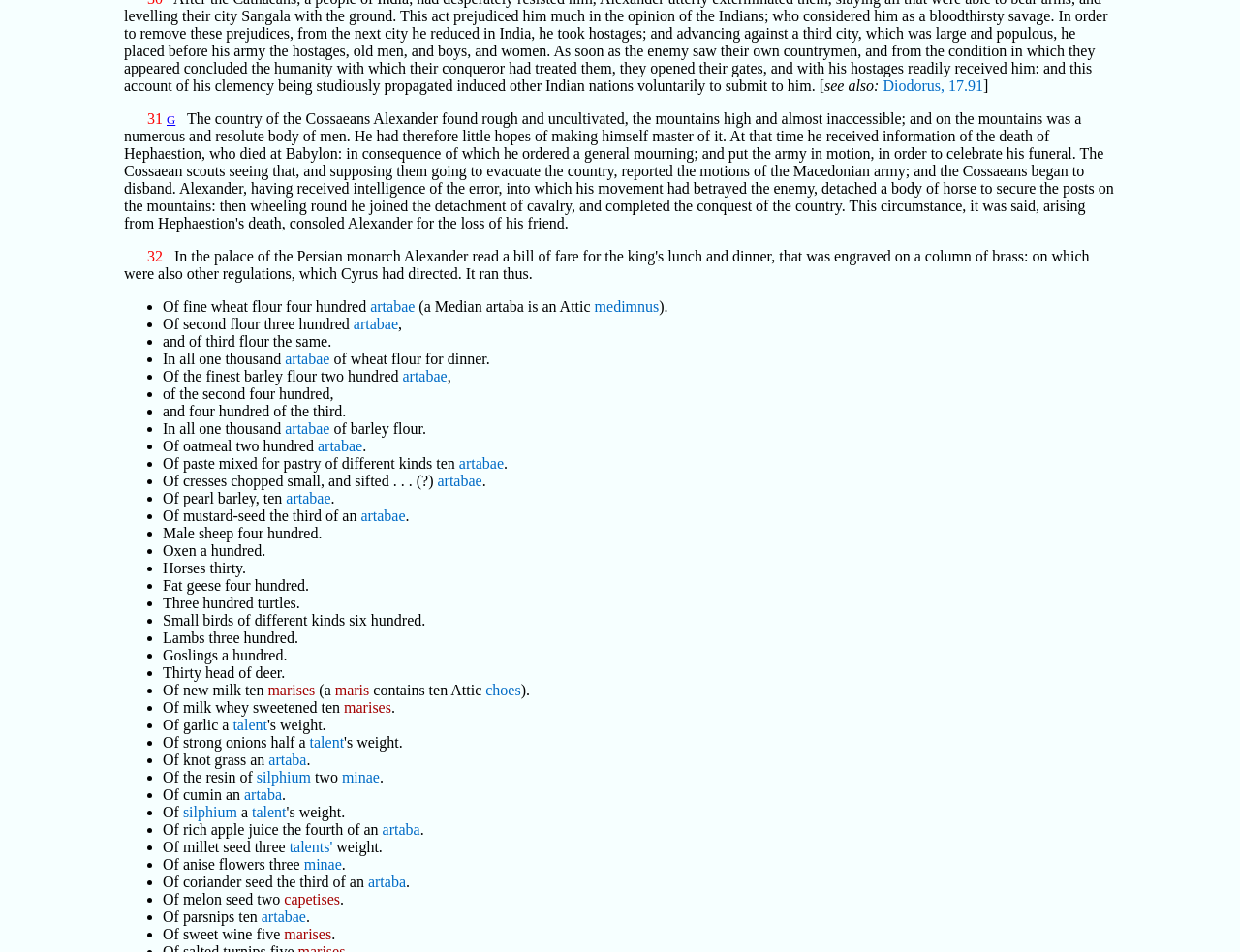Answer briefly with one word or phrase:
What is the quantity of fine wheat flour?

four hundred